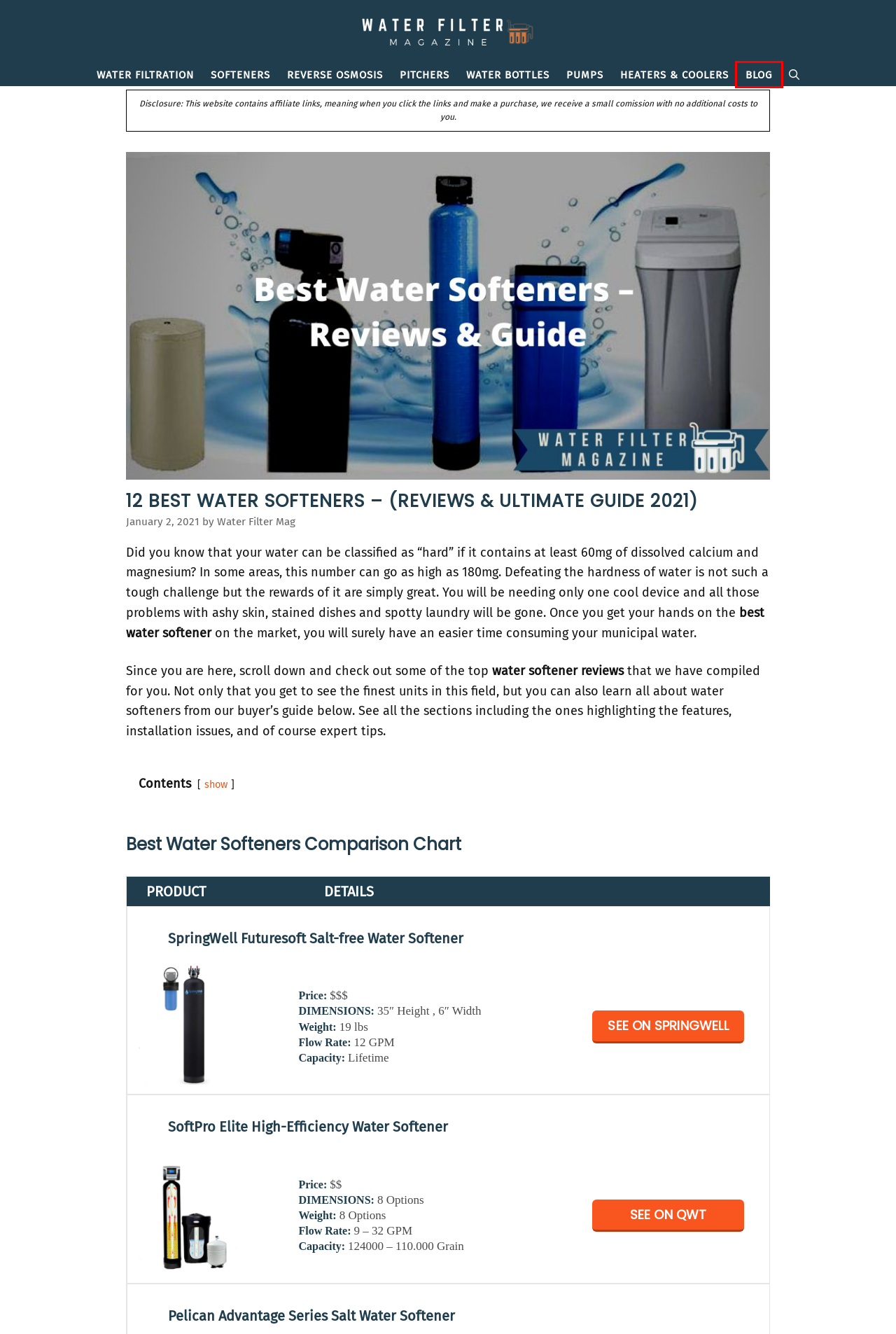A screenshot of a webpage is provided, featuring a red bounding box around a specific UI element. Identify the webpage description that most accurately reflects the new webpage after interacting with the selected element. Here are the candidates:
A. Futuresoft Salt Free Water Softener- Saltless Conditioner - SpringWell Water
B. WATER FILTERS Archives - Water Filter Mag
C. Best Water Softener by SoftPro (High Efficiency) - monthyear Sale!
D. 14 Best Water Filter Pitchers - (Reviews & Buying Guide 2021)
E. 9 Best Filtered Water Bottles - (Reviews & Buying Guide 2021)
F. 13 Best Reverse Osmosis Systems: (Reviews & Guide 2021)
G. HEATERS & COOLERS Archives - Water Filter Mag
H. BLOG Archives - Water Filter Mag

H